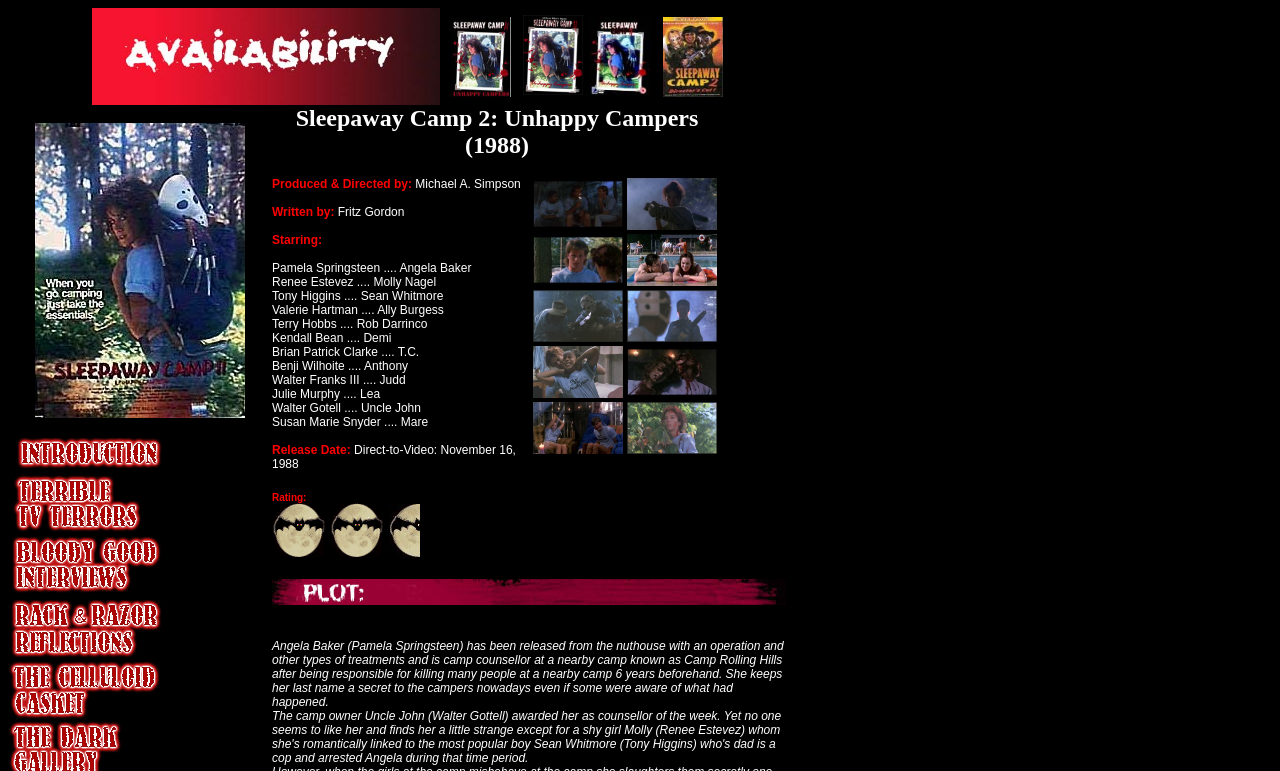Describe all significant elements and features of the webpage.

The webpage is about the movie "Sleepaway Camp 2: Unhappy Campers" released in 1988. At the top, there is a table with several cells, each containing an image or a link with an image. Below this table, there is a section with the movie title and a brief description.

On the left side of the page, there is a list of links with images, each representing a different aspect of the movie, such as the director, writer, and starring actors. These links are arranged vertically, with the images aligned to the left.

To the right of these links, there is a table with two columns. The left column contains a list of actors and their corresponding characters, while the right column has a series of images. The actors and their characters are listed in a vertical manner, with each entry separated by a small gap.

At the bottom of the page, there is a section with the release date of the movie, which is November 16, 1988, and it was released directly to video.